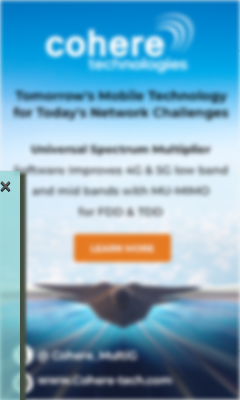What is the call to action in the advertisement?
Based on the screenshot, respond with a single word or phrase.

LEARN MORE